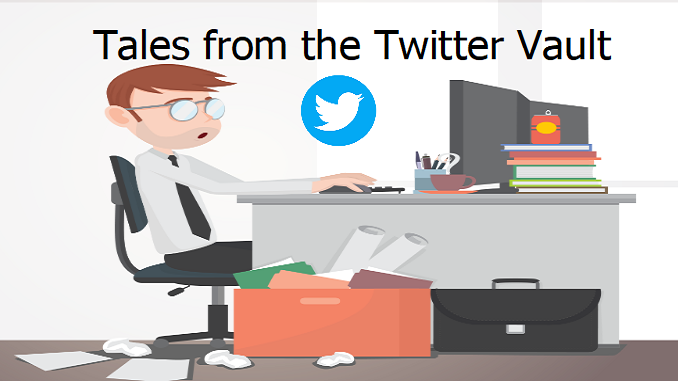What is overflowing with documents?
Give a single word or phrase answer based on the content of the image.

Bright orange box